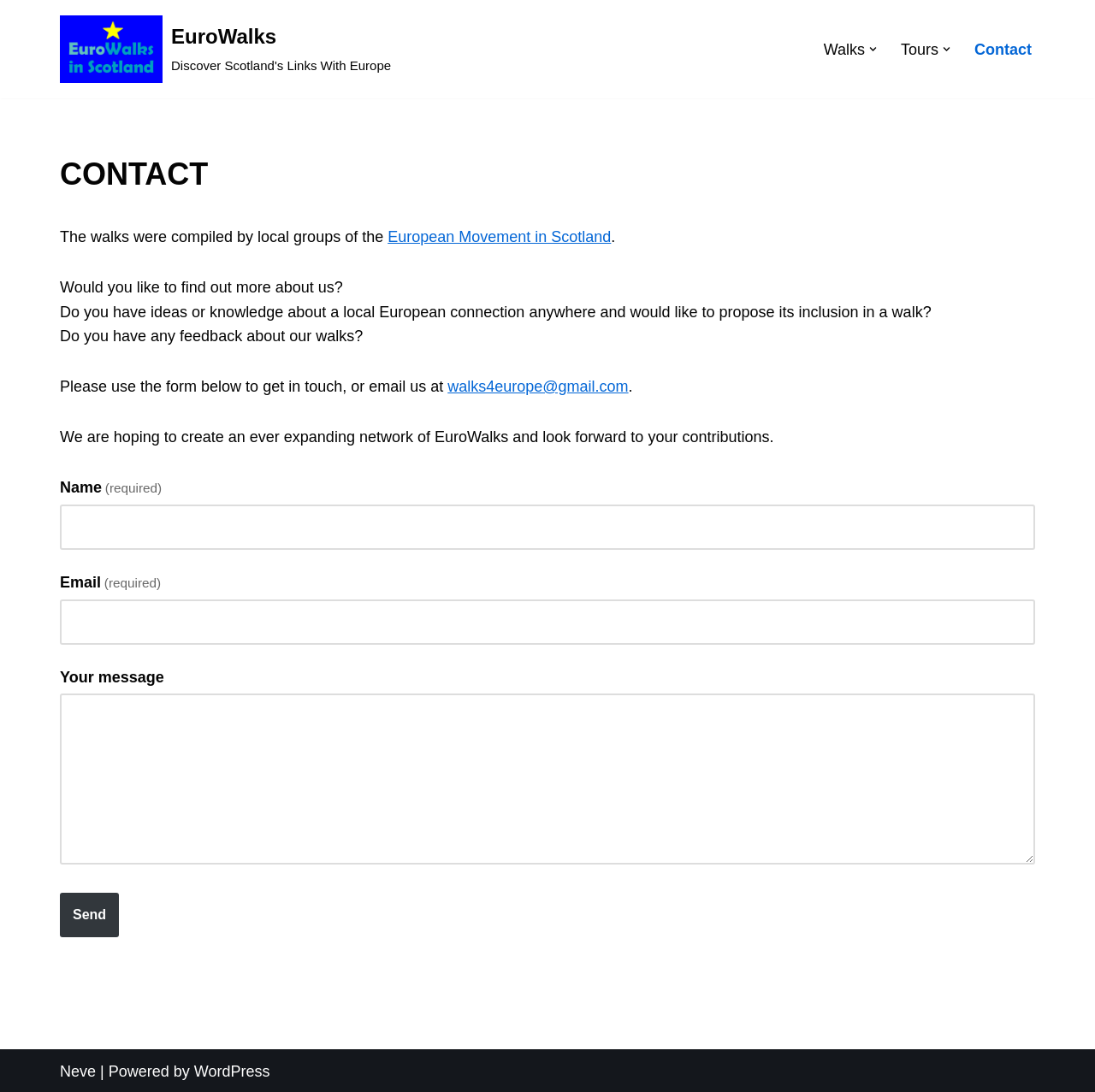Bounding box coordinates must be specified in the format (top-left x, top-left y, bottom-right x, bottom-right y). All values should be floating point numbers between 0 and 1. What are the bounding box coordinates of the UI element described as: parent_node: Name(required) name="g3503-name"

[0.055, 0.462, 0.945, 0.503]